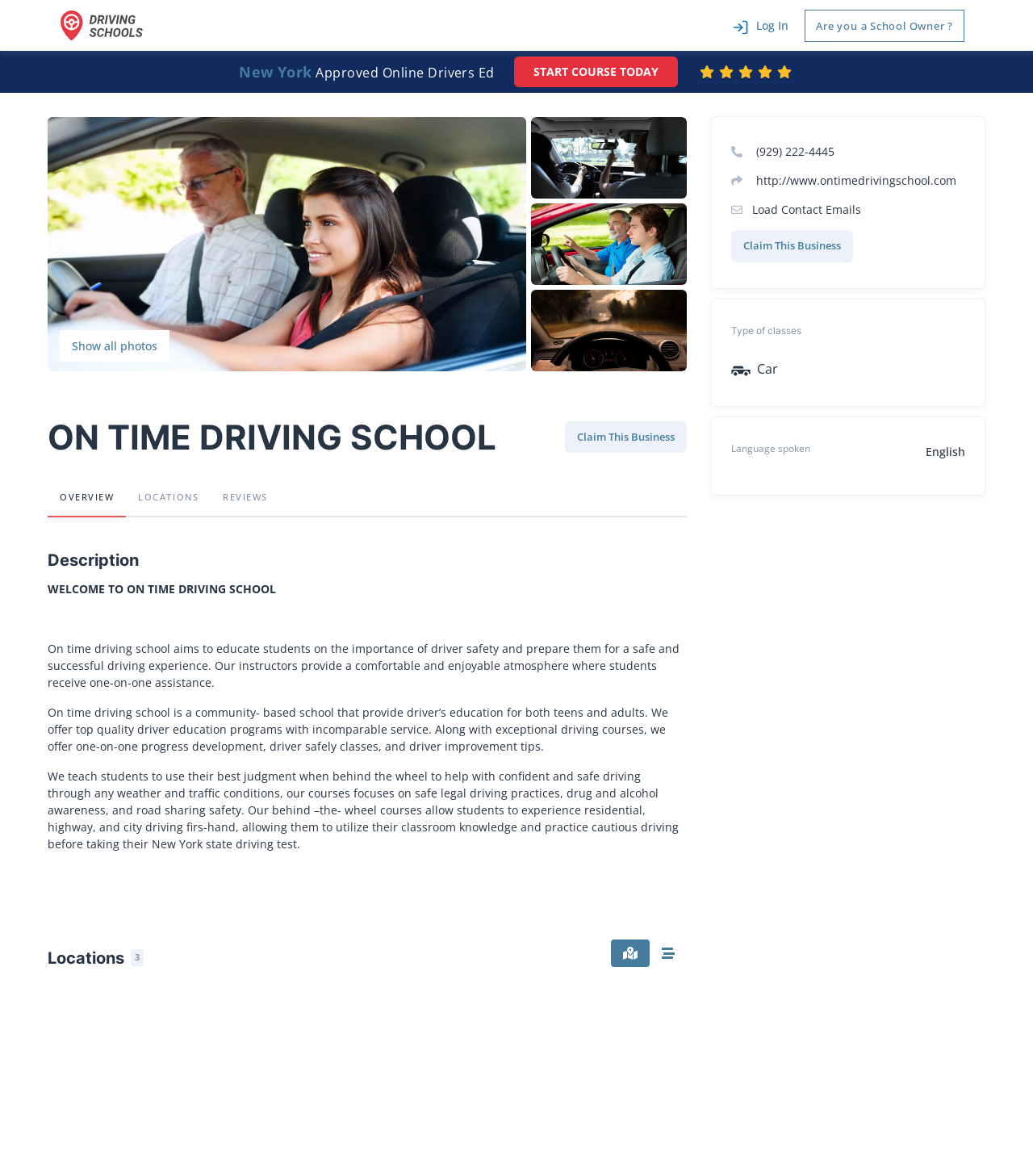Provide a brief response using a word or short phrase to this question:
What language is spoken at the driving school?

English